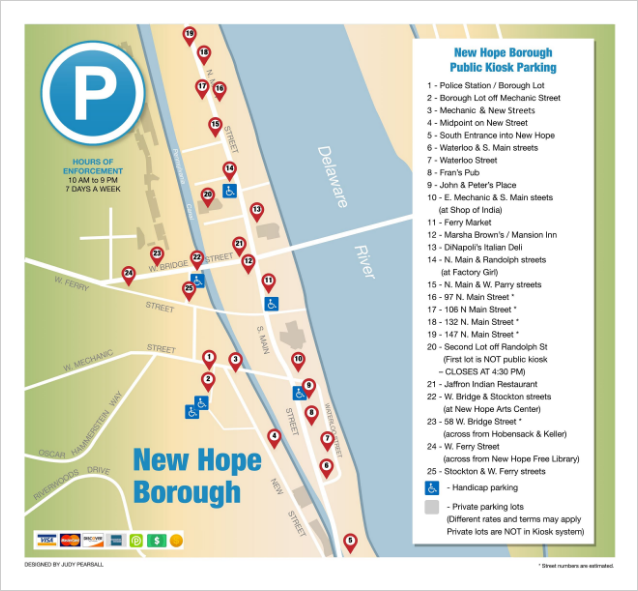Provide a comprehensive description of the image.

The image depicts a detailed map of New Hope Borough, specifically highlighting public kiosk parking locations. Key features on the map include numbered parking spots, each representing a designated parking area, labeled with names such as "Police Station," "Borough Lot," and "Franz Pub." The map also prominently displays a "P" icon, indicating parking zones and emphasizing the "HOURS OF ENFORCEMENT" from 10 AM to 9 PM, seven days a week. Additionally, important landmarks and streets are labeled, enhancing navigability. The design is user-friendly, with a clear layout that helps residents and visitors easily find available parking options throughout the borough.